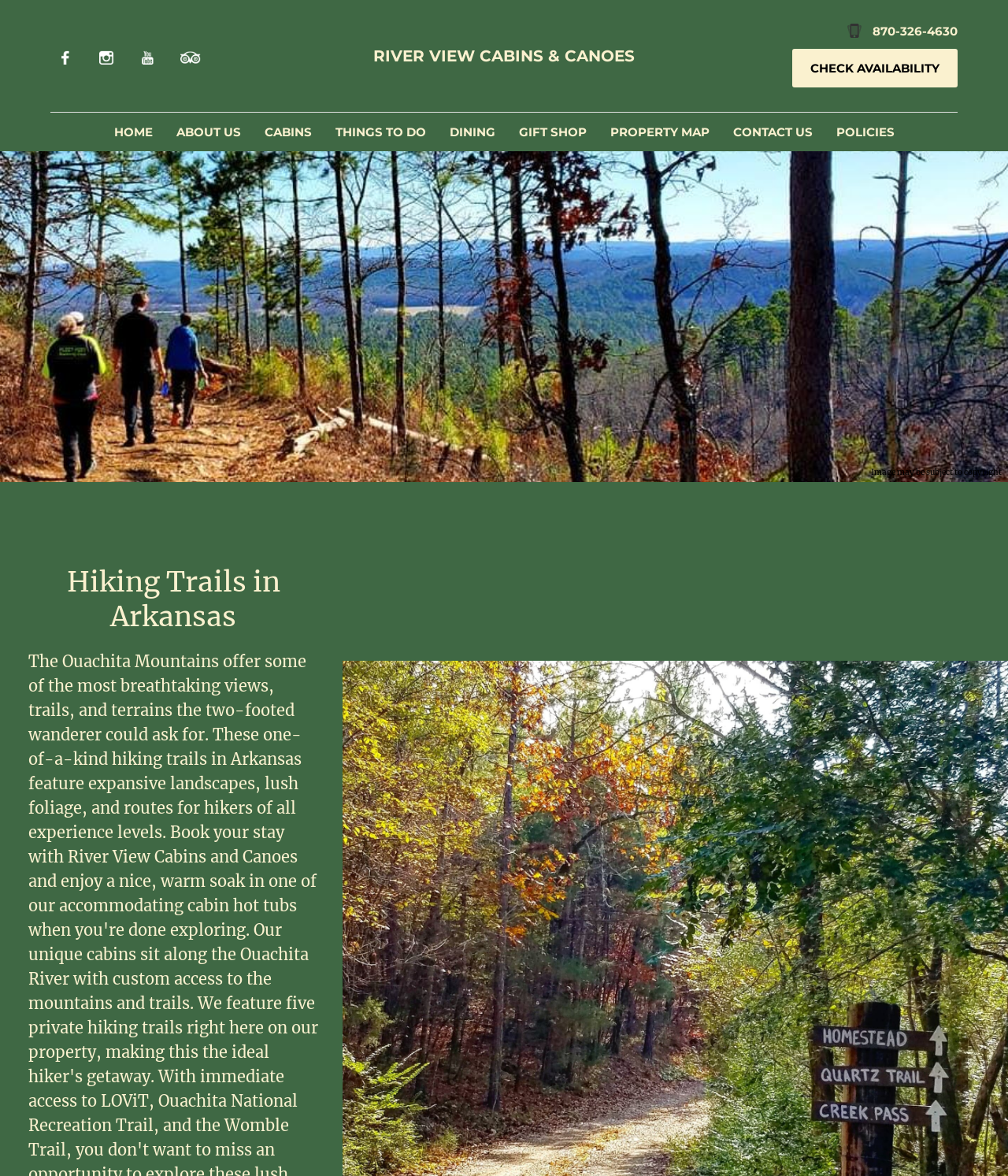Determine the bounding box coordinates for the UI element matching this description: "Skip to content".

None